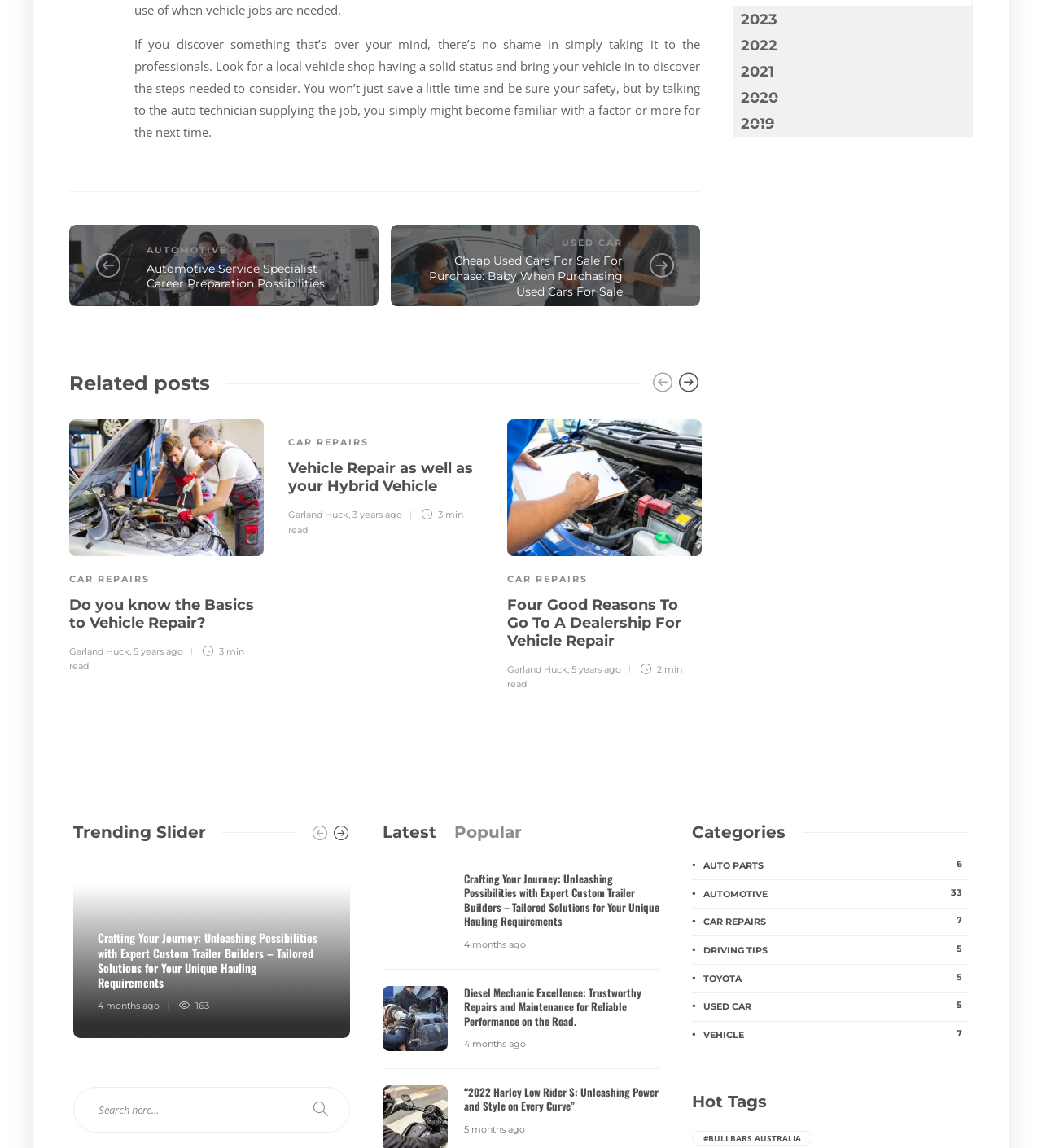What is the topic of the article at the top of the page?
Answer the question with a detailed and thorough explanation.

The article at the top of the page is about vehicle repair, as indicated by the text 'If you discover something that’s over your mind, there’s no shame in simply taking it to the professionals.' which suggests seeking professional help for vehicle repair.